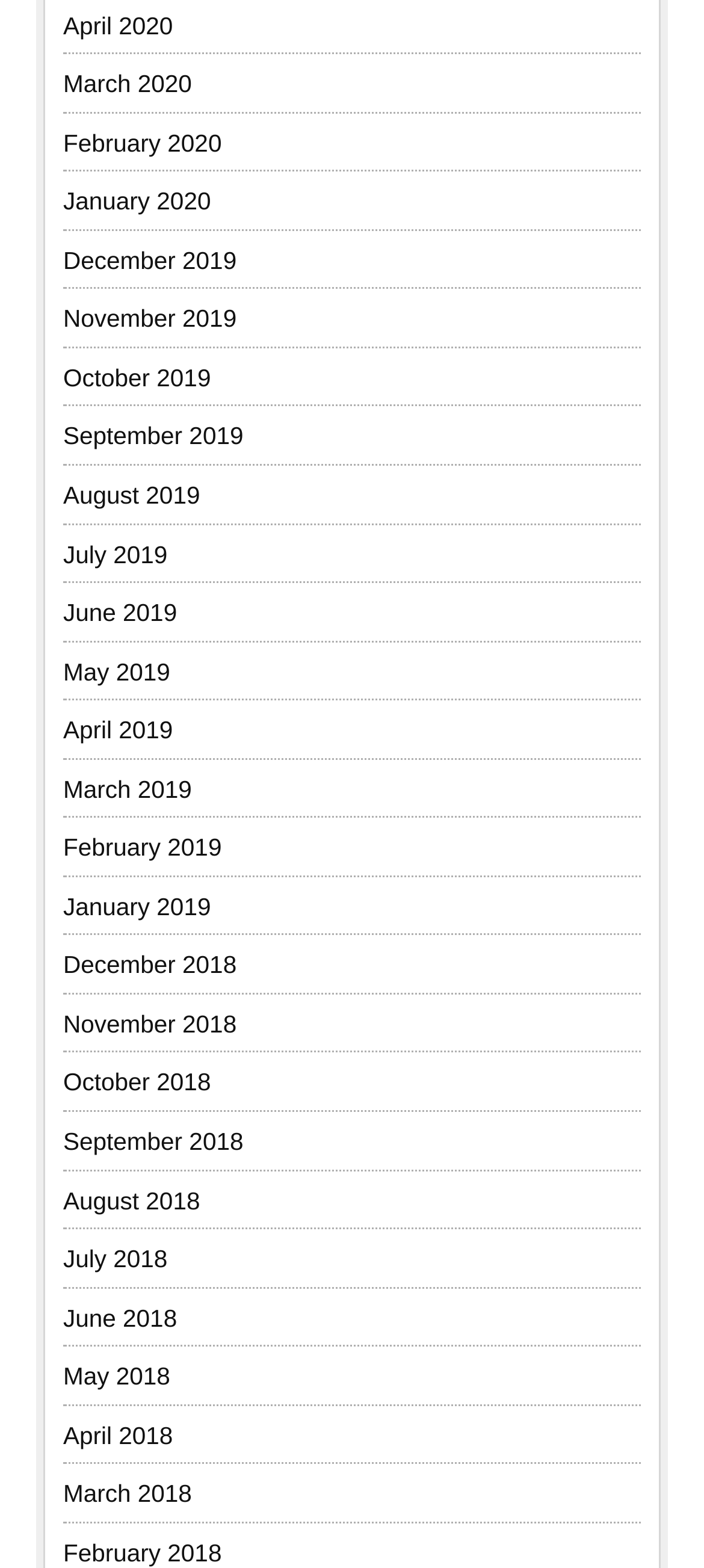Please identify the bounding box coordinates of the element I should click to complete this instruction: 'Read 'TikTok Downloader Services: A New Frontier for Data Analysis and Market Research''. The coordinates should be given as four float numbers between 0 and 1, like this: [left, top, right, bottom].

None